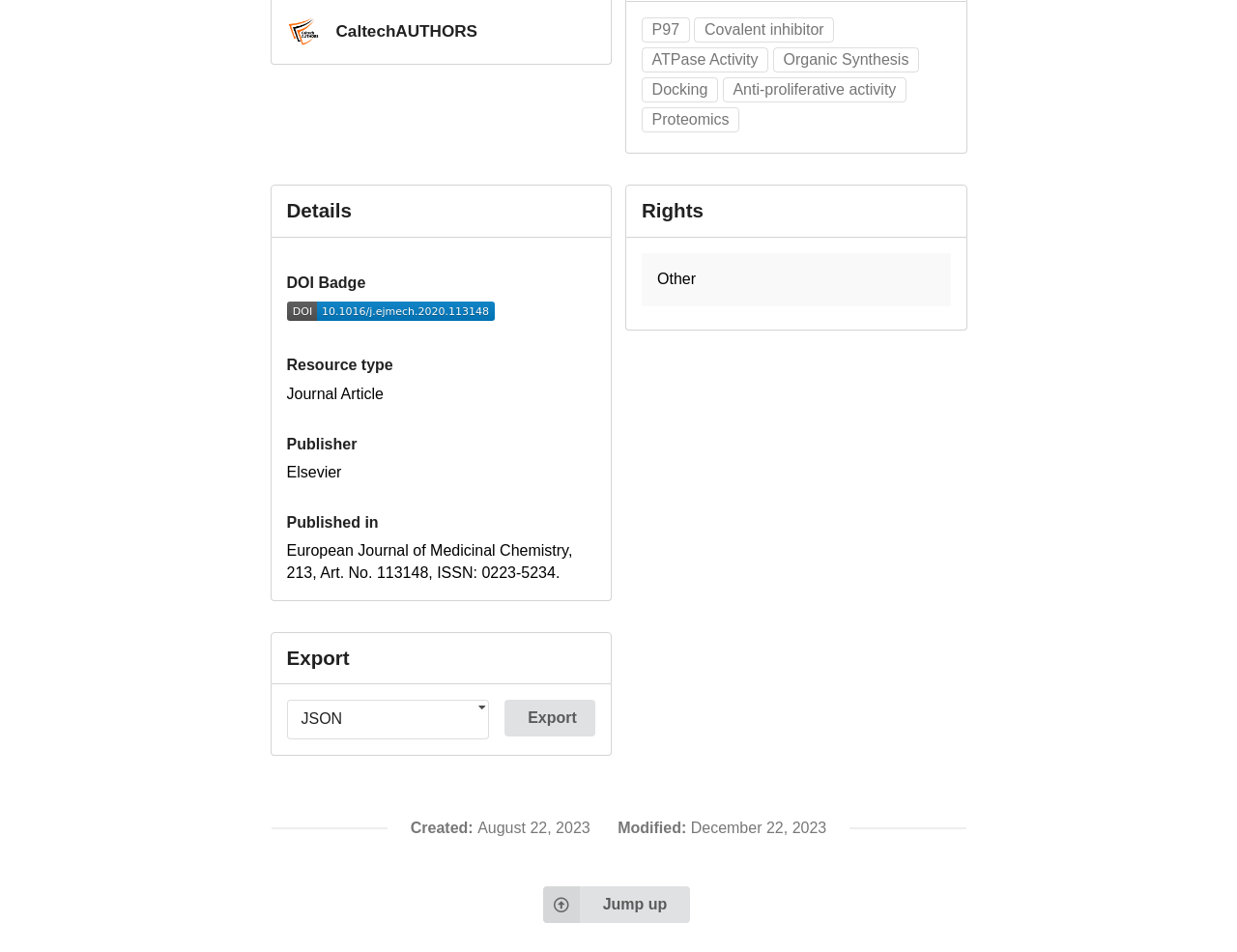Please find the bounding box coordinates of the element that needs to be clicked to perform the following instruction: "View the BLOG". The bounding box coordinates should be four float numbers between 0 and 1, represented as [left, top, right, bottom].

None